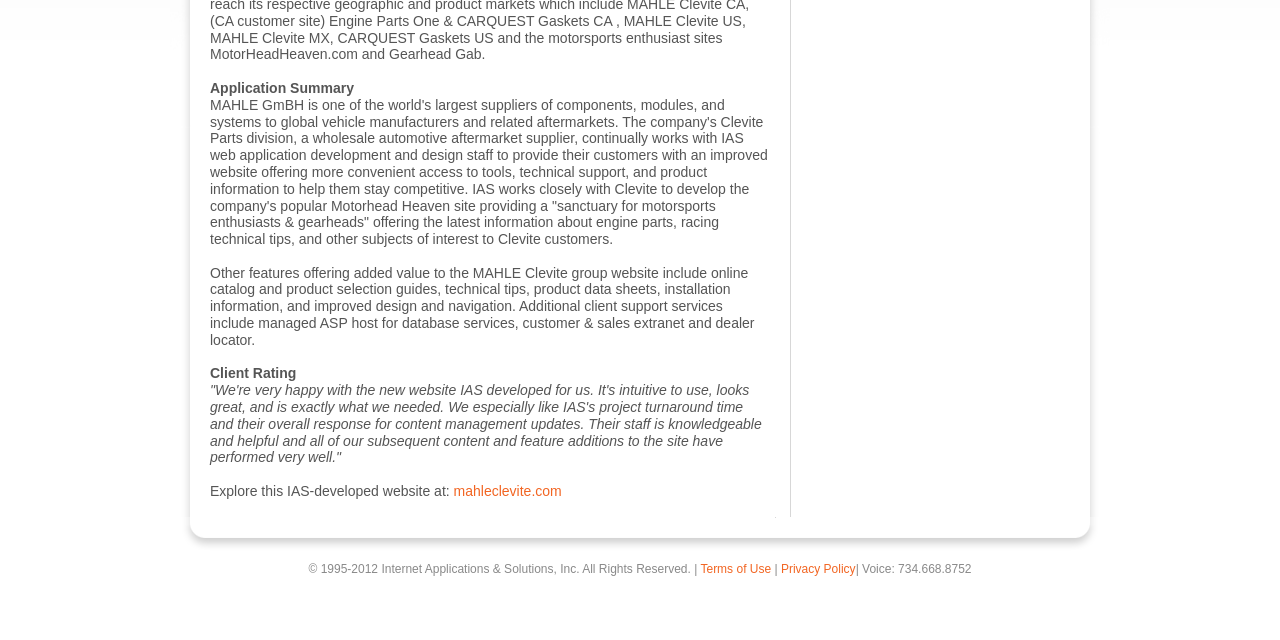Given the element description Terms of Use, predict the bounding box coordinates for the UI element in the webpage screenshot. The format should be (top-left x, top-left y, bottom-right x, bottom-right y), and the values should be between 0 and 1.

[0.547, 0.878, 0.602, 0.899]